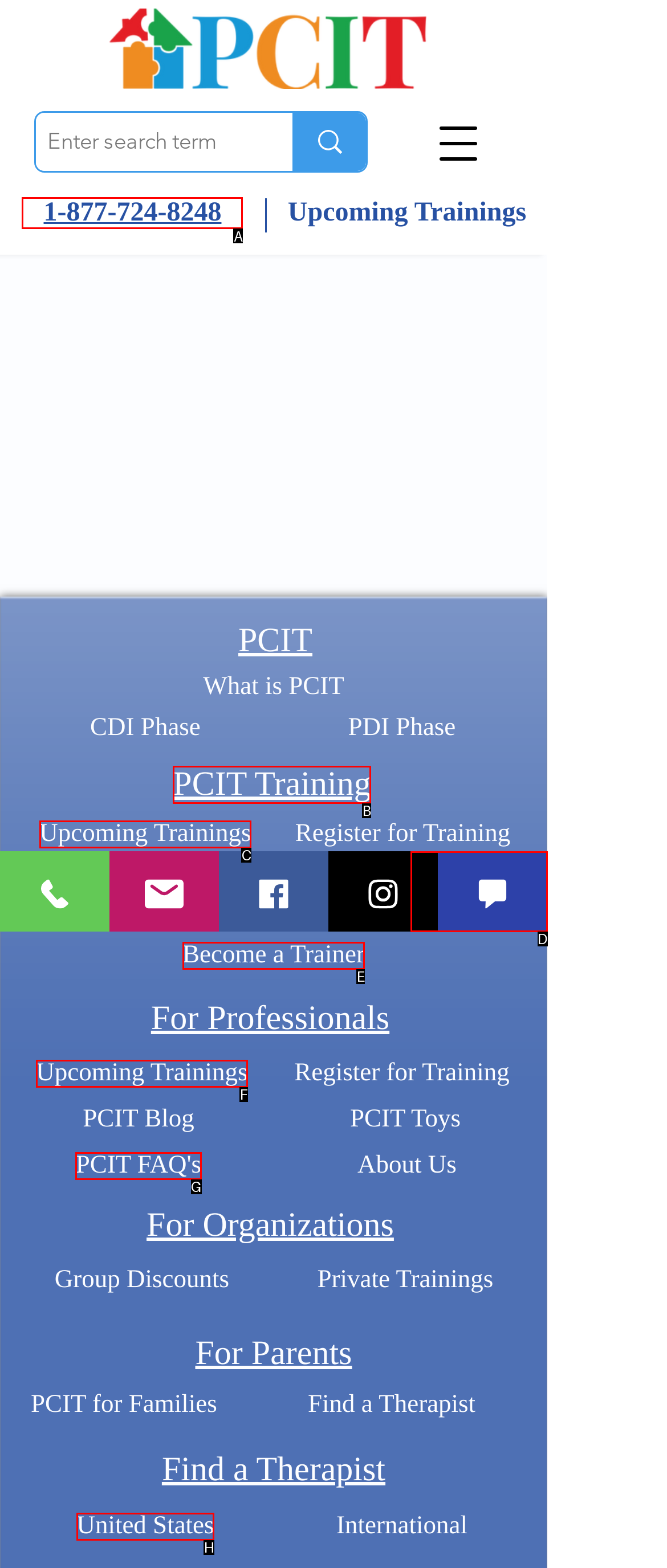Select the appropriate HTML element that needs to be clicked to execute the following task: Call the phone number. Respond with the letter of the option.

A